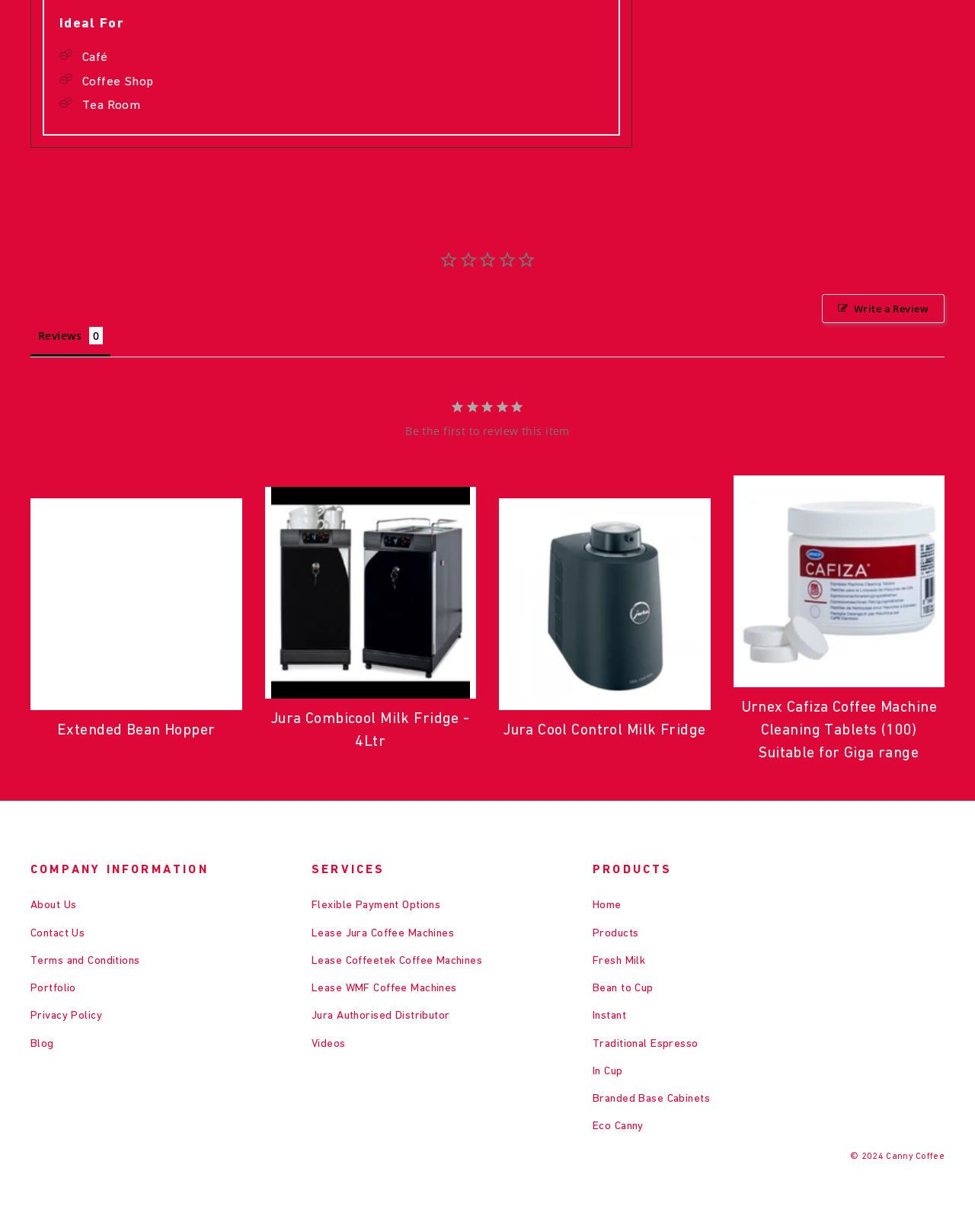Give a concise answer of one word or phrase to the question: 
What type of business is this website about?

Coffee